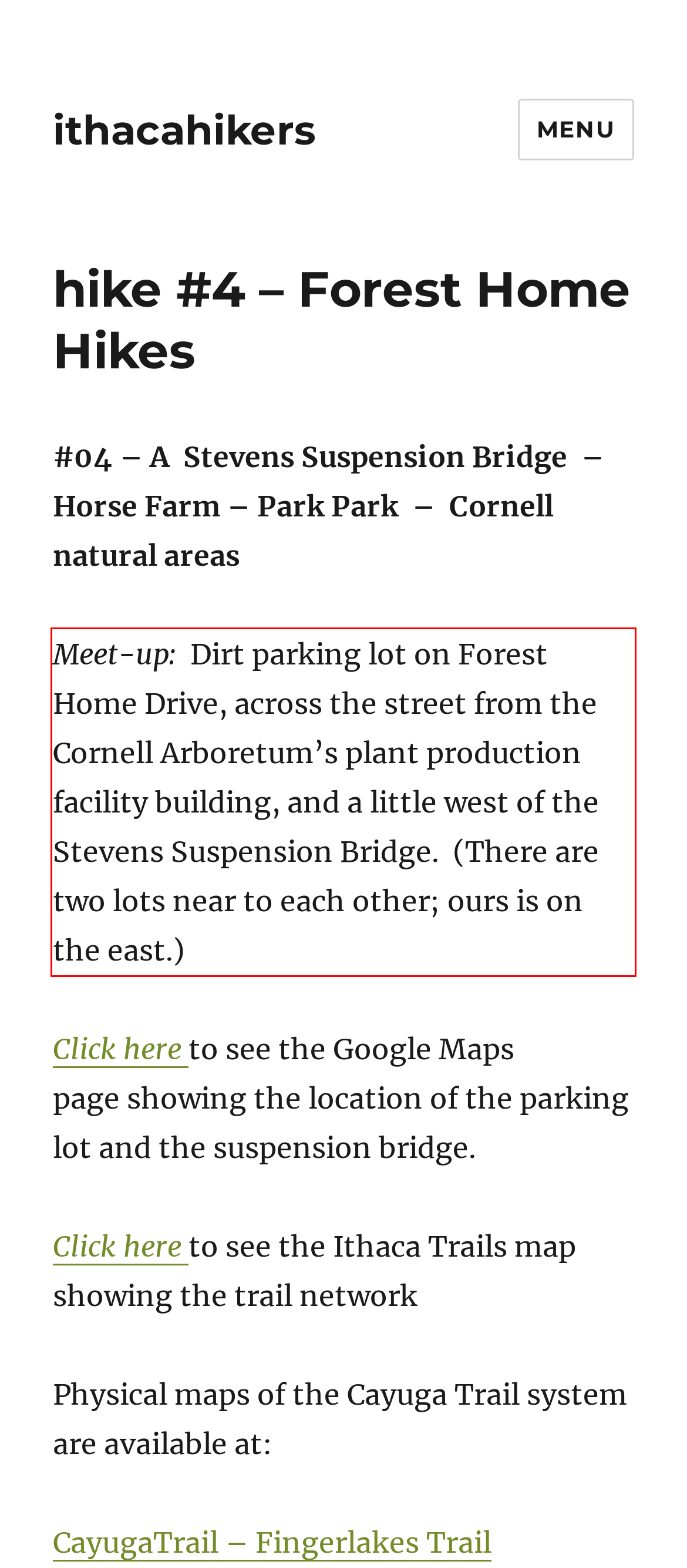Observe the screenshot of the webpage that includes a red rectangle bounding box. Conduct OCR on the content inside this red bounding box and generate the text.

Meet-up: Dirt parking lot on Forest Home Drive, across the street from the Cornell Arboretum’s plant production facility building, and a little west of the Stevens Suspension Bridge. (There are two lots near to each other; ours is on the east.)